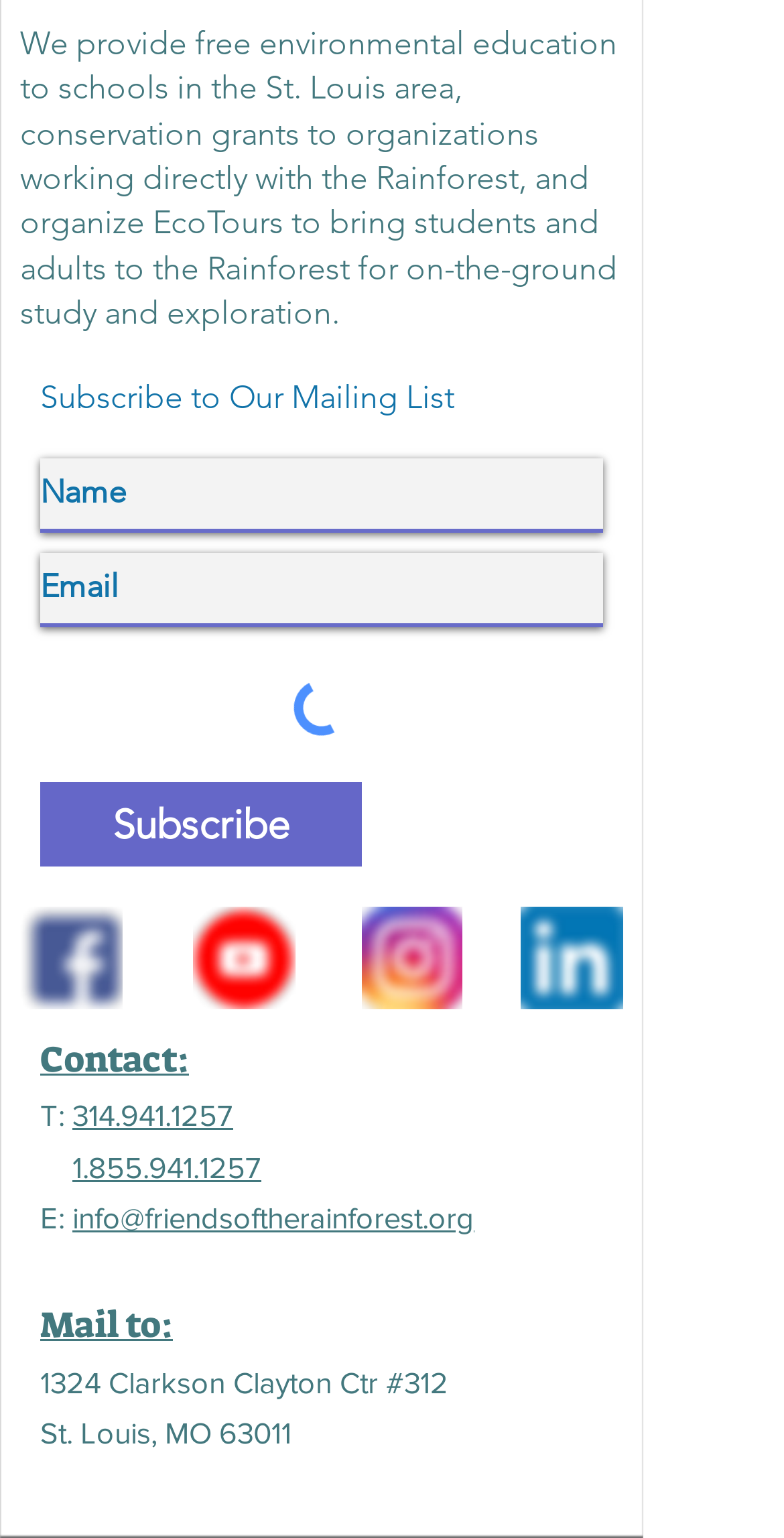What is the organization's mission?
From the image, provide a succinct answer in one word or a short phrase.

Environmental education and conservation